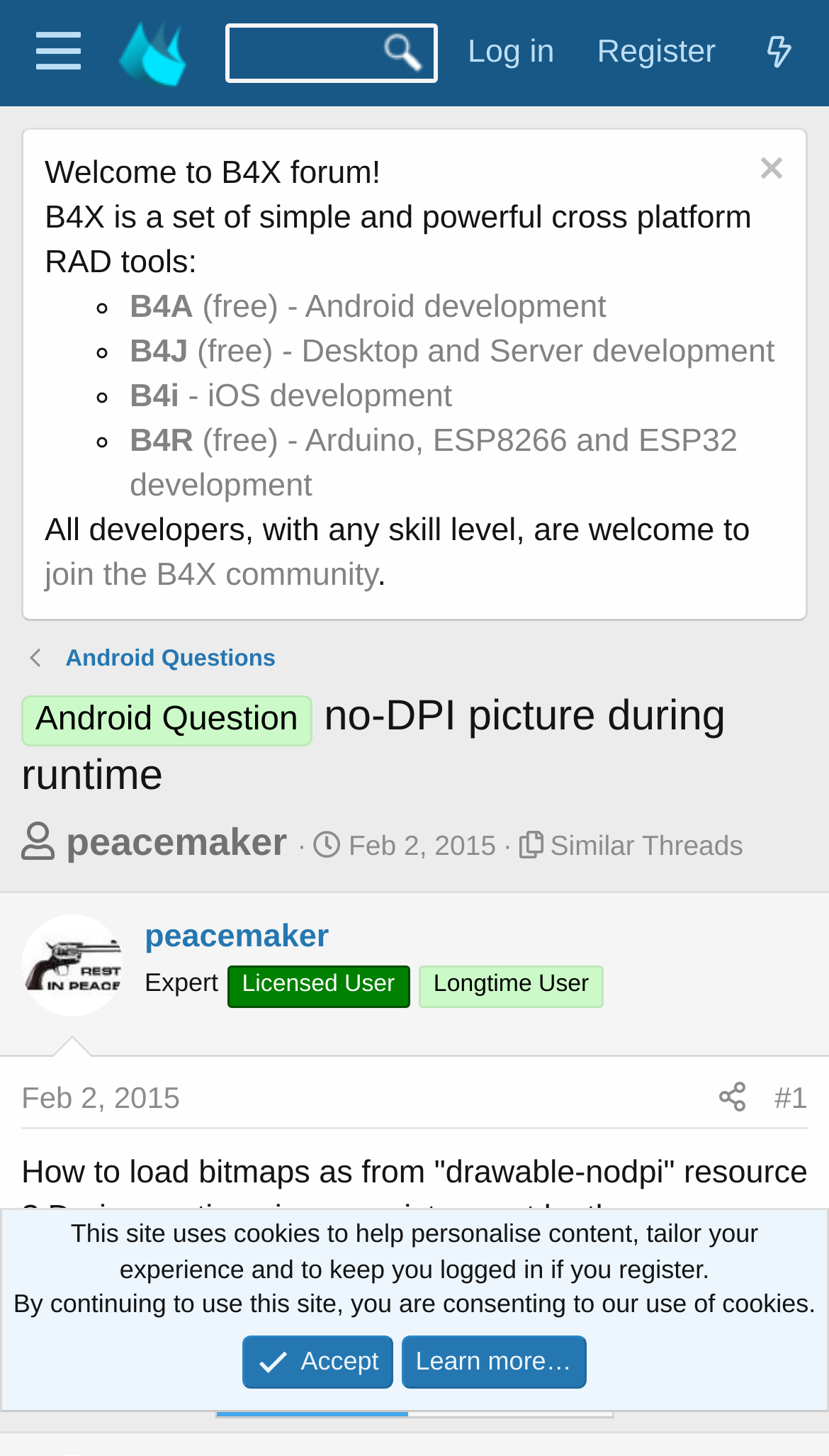Pinpoint the bounding box coordinates for the area that should be clicked to perform the following instruction: "Click on the 'Log in' link".

[0.538, 0.008, 0.695, 0.063]